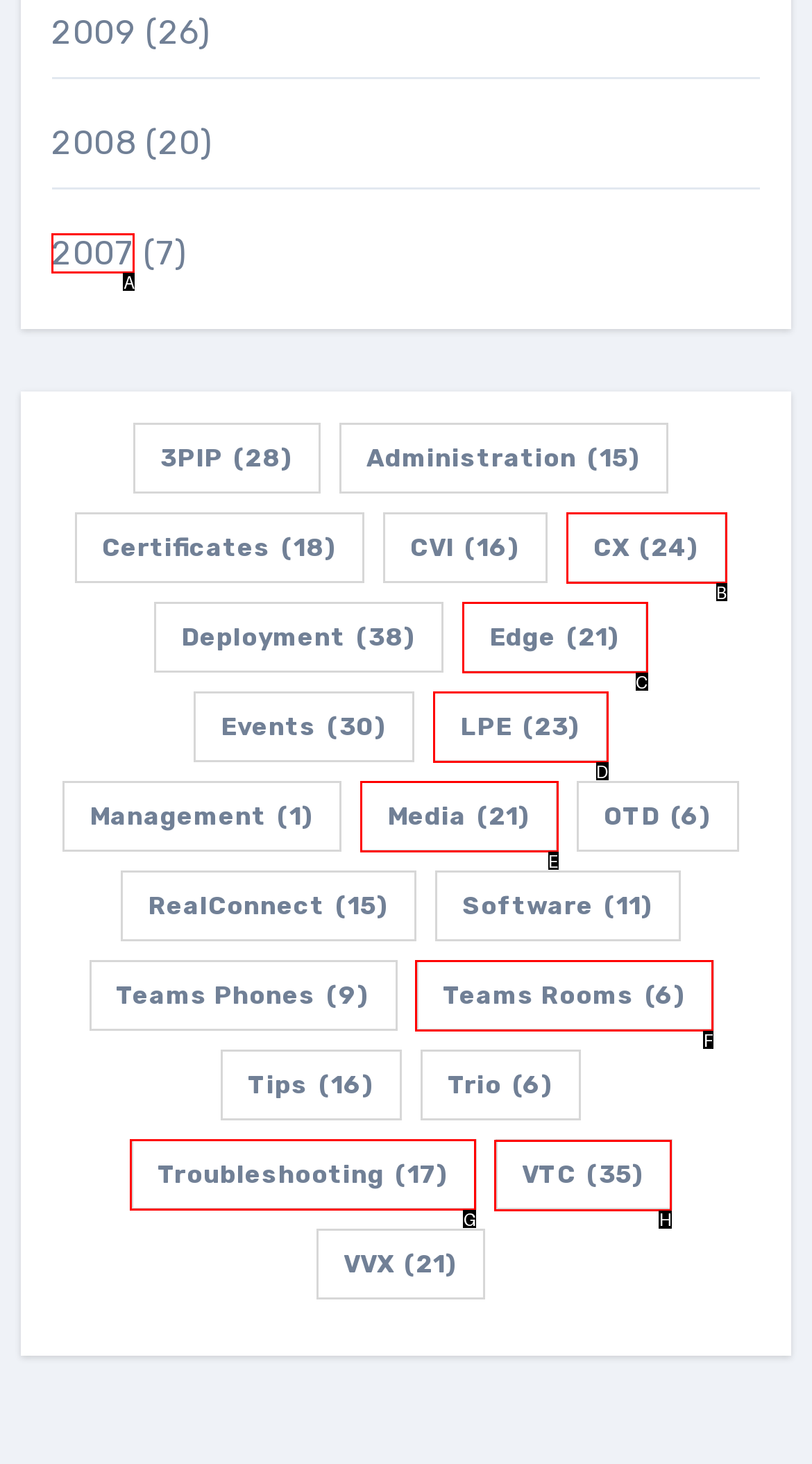Identify the correct option to click in order to complete this task: View VTC items
Answer with the letter of the chosen option directly.

H